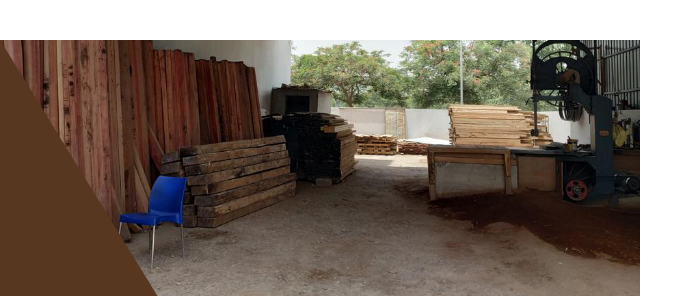Respond to the question below with a concise word or phrase:
What is visible through the window?

Greenery